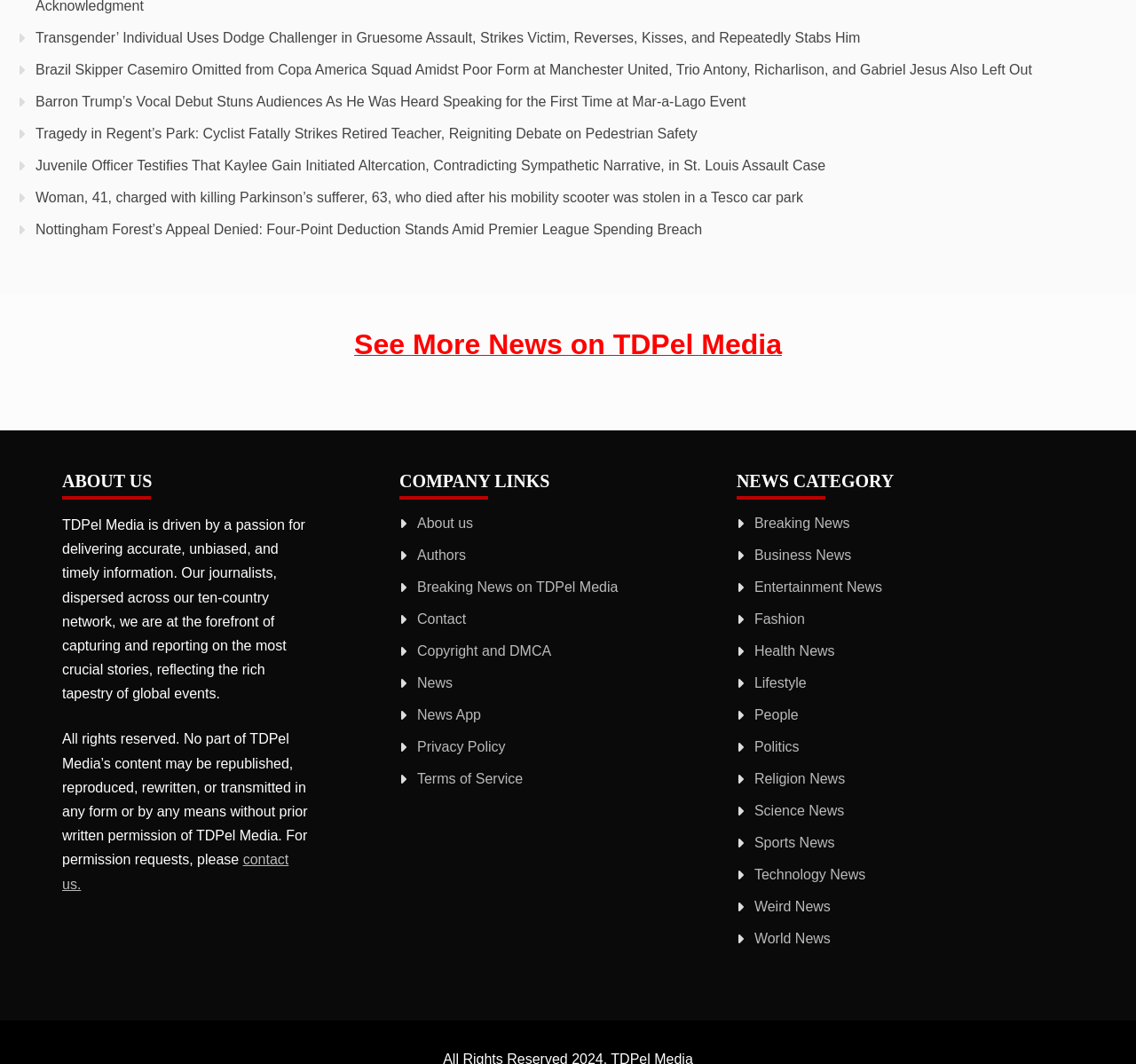Based on the element description: "People", identify the UI element and provide its bounding box coordinates. Use four float numbers between 0 and 1, [left, top, right, bottom].

[0.664, 0.665, 0.703, 0.679]